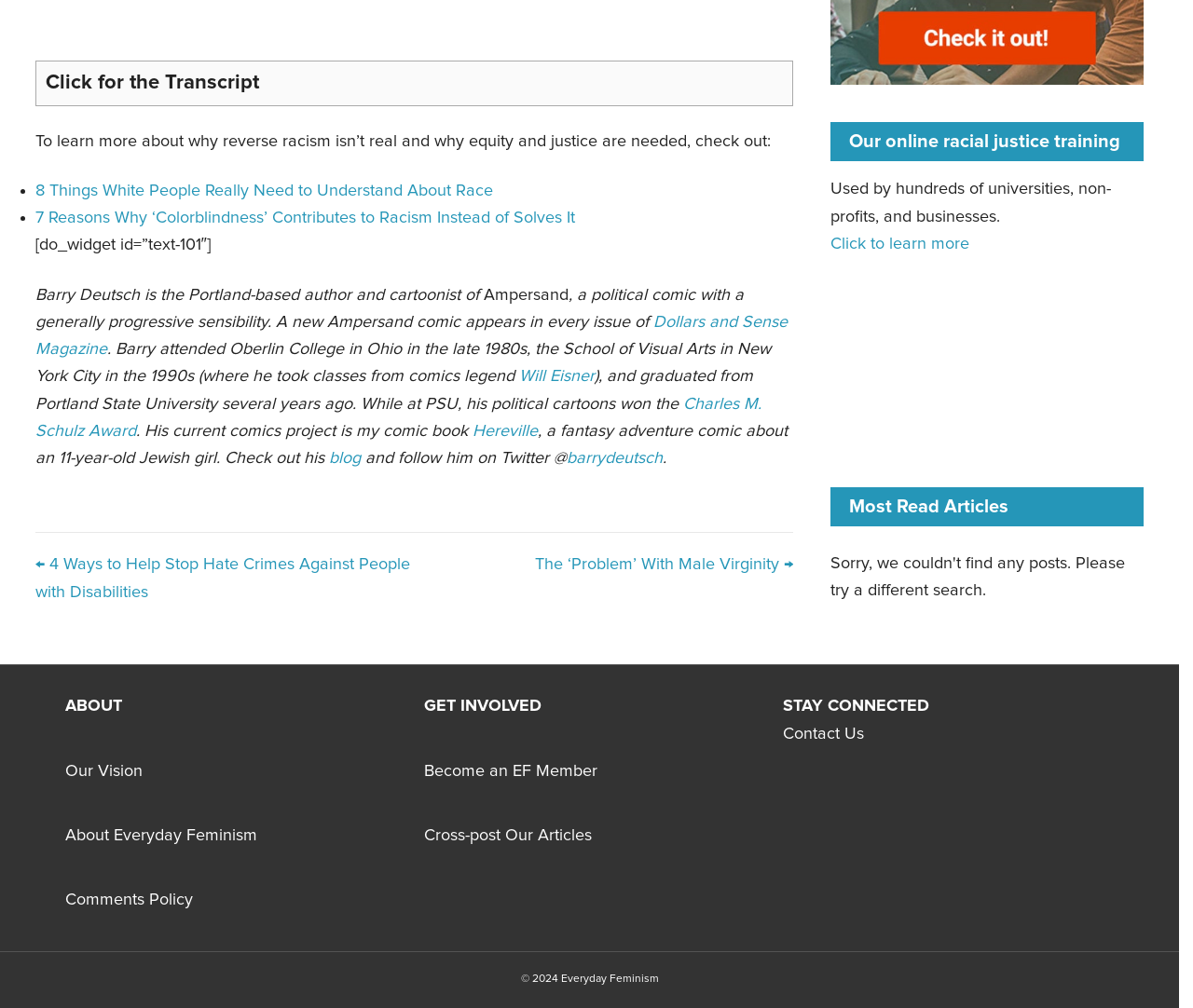Observe the image and answer the following question in detail: What is the topic of the online racial justice training offered by Everyday Feminism?

The answer can be found in the section that describes the online racial justice training offered by Everyday Feminism. The heading 'Our online racial justice training' suggests that the topic of the training is racial justice.